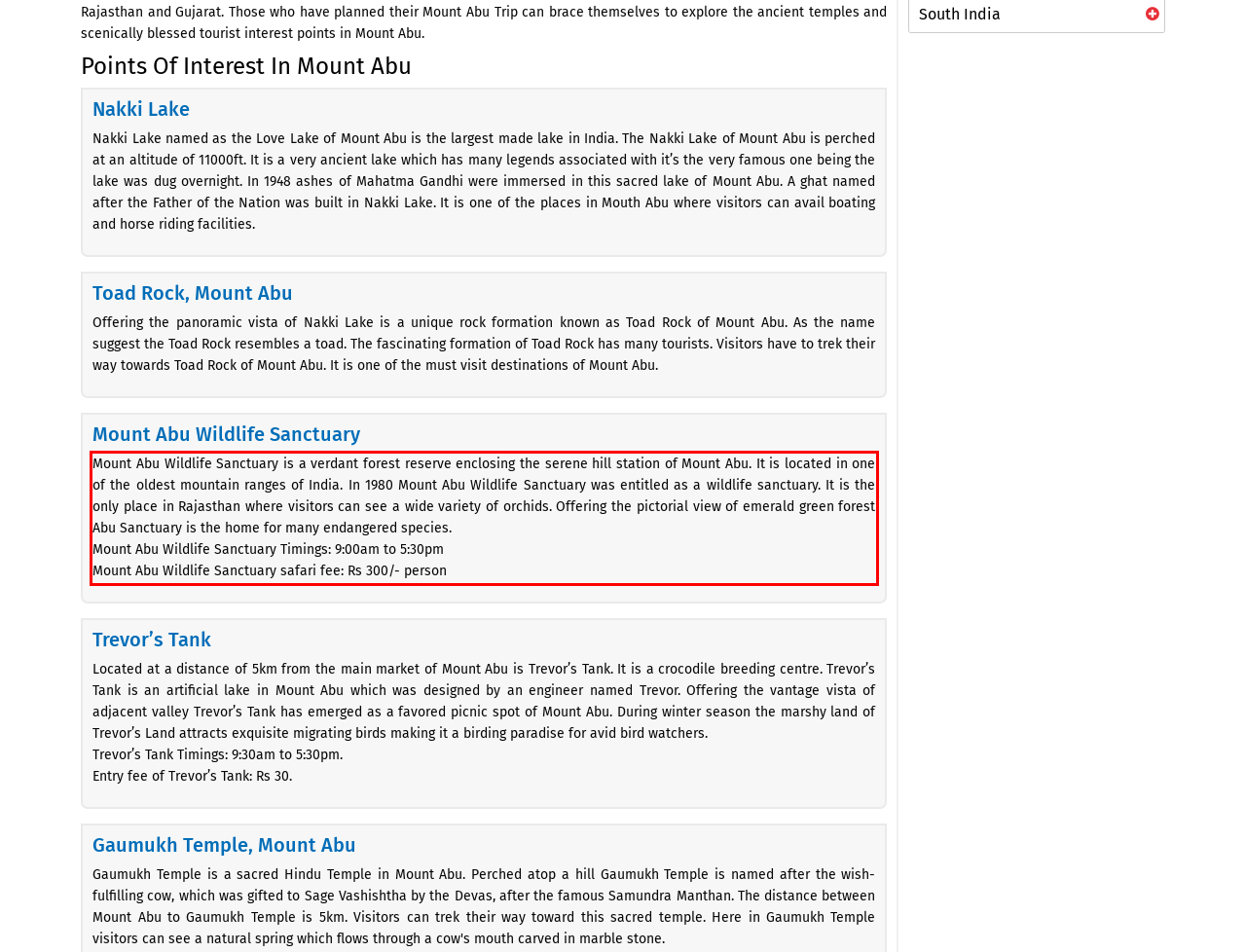Perform OCR on the text inside the red-bordered box in the provided screenshot and output the content.

Mount Abu Wildlife Sanctuary is a verdant forest reserve enclosing the serene hill station of Mount Abu. It is located in one of the oldest mountain ranges of India. In 1980 Mount Abu Wildlife Sanctuary was entitled as a wildlife sanctuary. It is the only place in Rajasthan where visitors can see a wide variety of orchids. Offering the pictorial view of emerald green forest Abu Sanctuary is the home for many endangered species. Mount Abu Wildlife Sanctuary Timings: 9:00am to 5:30pm Mount Abu Wildlife Sanctuary safari fee: Rs 300/- person